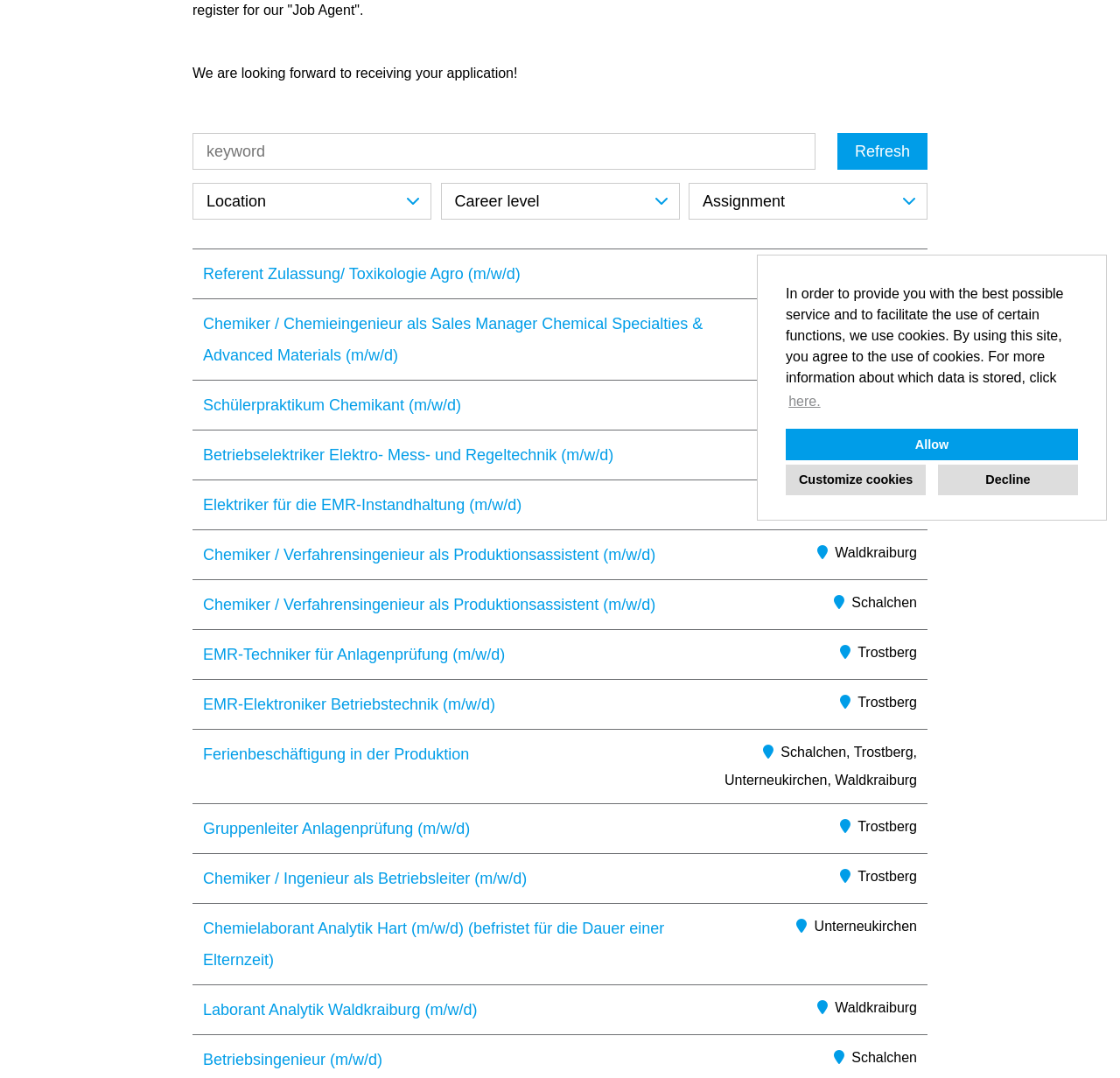Bounding box coordinates are given in the format (top-left x, top-left y, bottom-right x, bottom-right y). All values should be floating point numbers between 0 and 1. Provide the bounding box coordinate for the UI element described as: Decline

[0.837, 0.431, 0.962, 0.459]